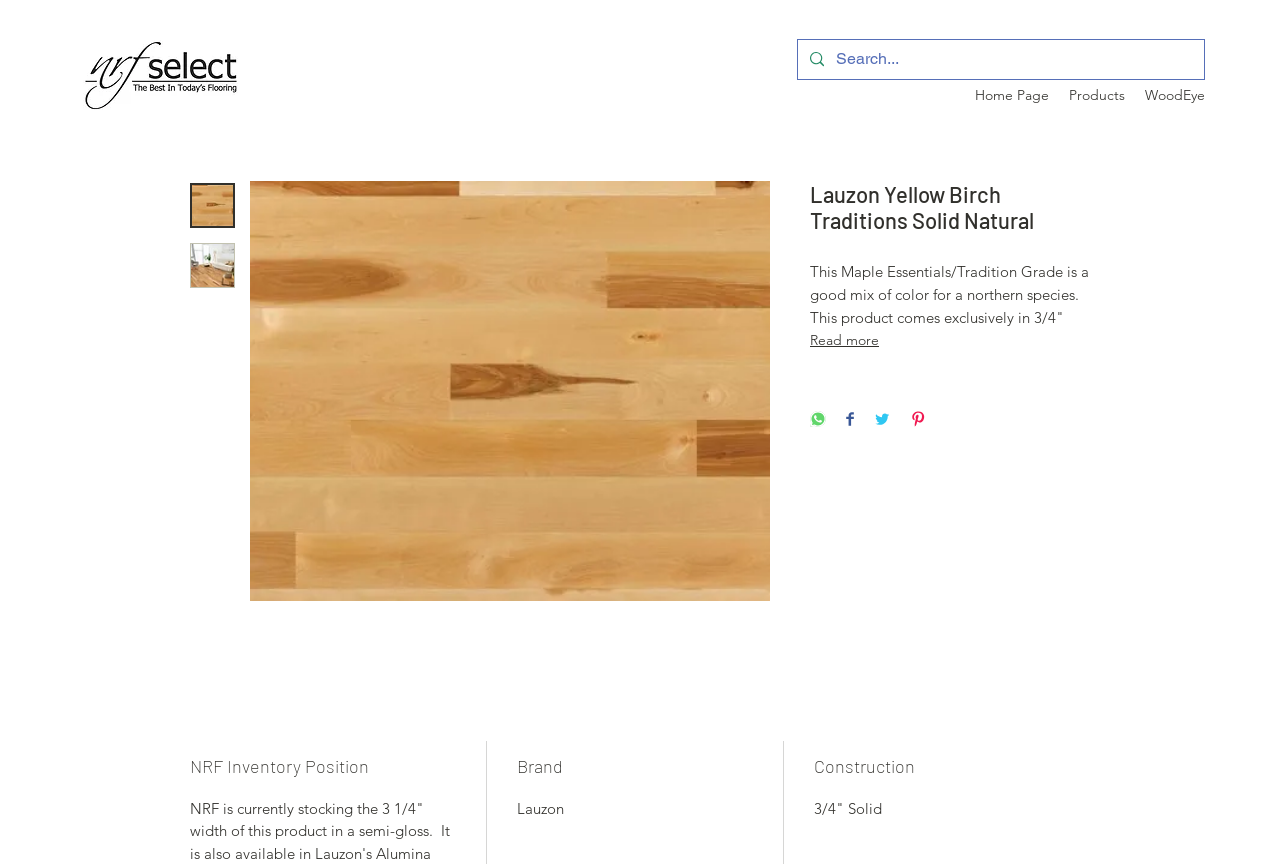Identify the bounding box coordinates of the region that needs to be clicked to carry out this instruction: "Read more about Lauzon Yellow Birch Traditions Solid Natural". Provide these coordinates as four float numbers ranging from 0 to 1, i.e., [left, top, right, bottom].

[0.633, 0.381, 0.852, 0.406]